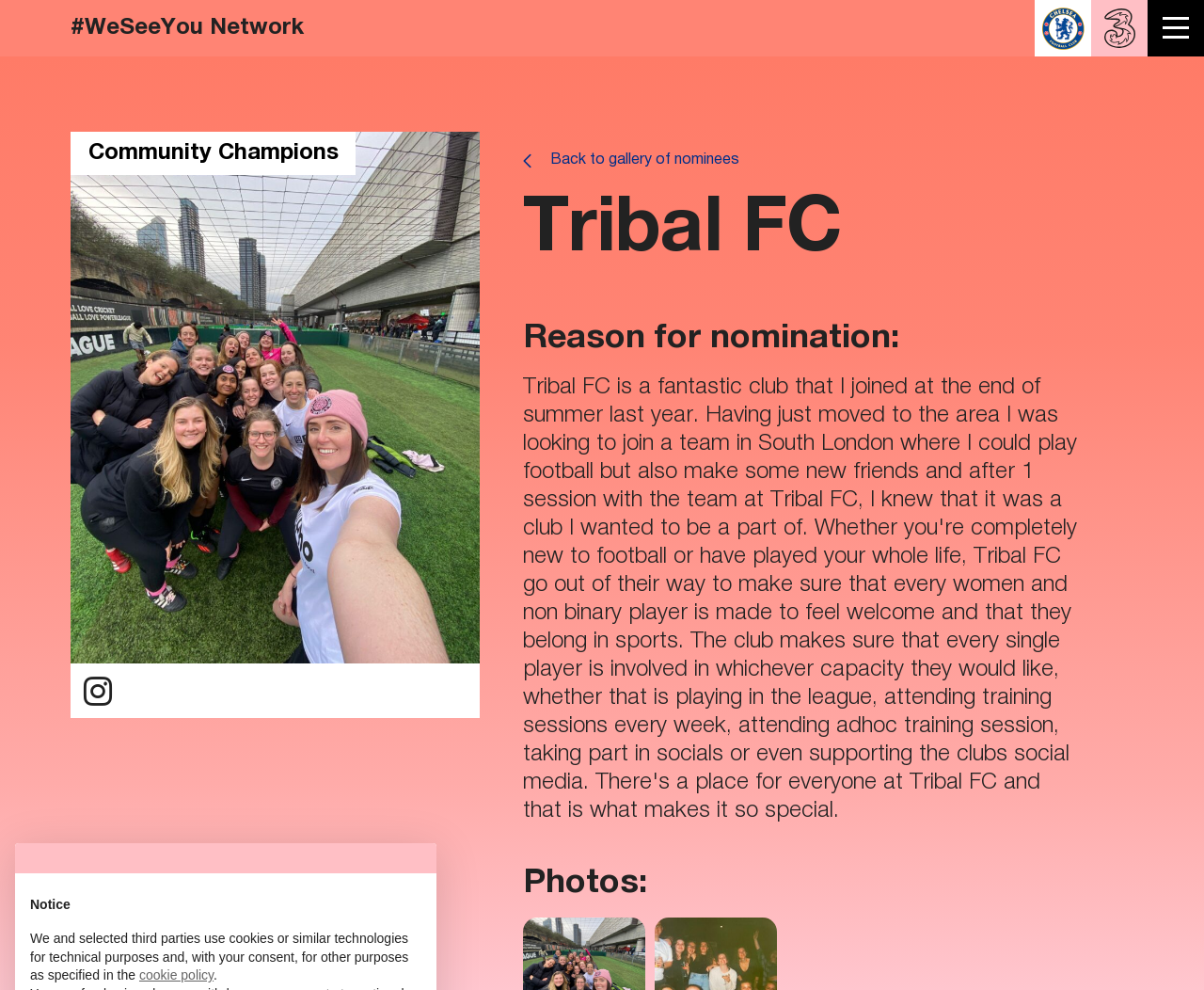What is the reason for nomination?
Can you provide an in-depth and detailed response to the question?

The webpage has a heading element 'Reason for nomination:' but it does not provide the actual reason for nomination. Therefore, the answer is 'Not specified'.